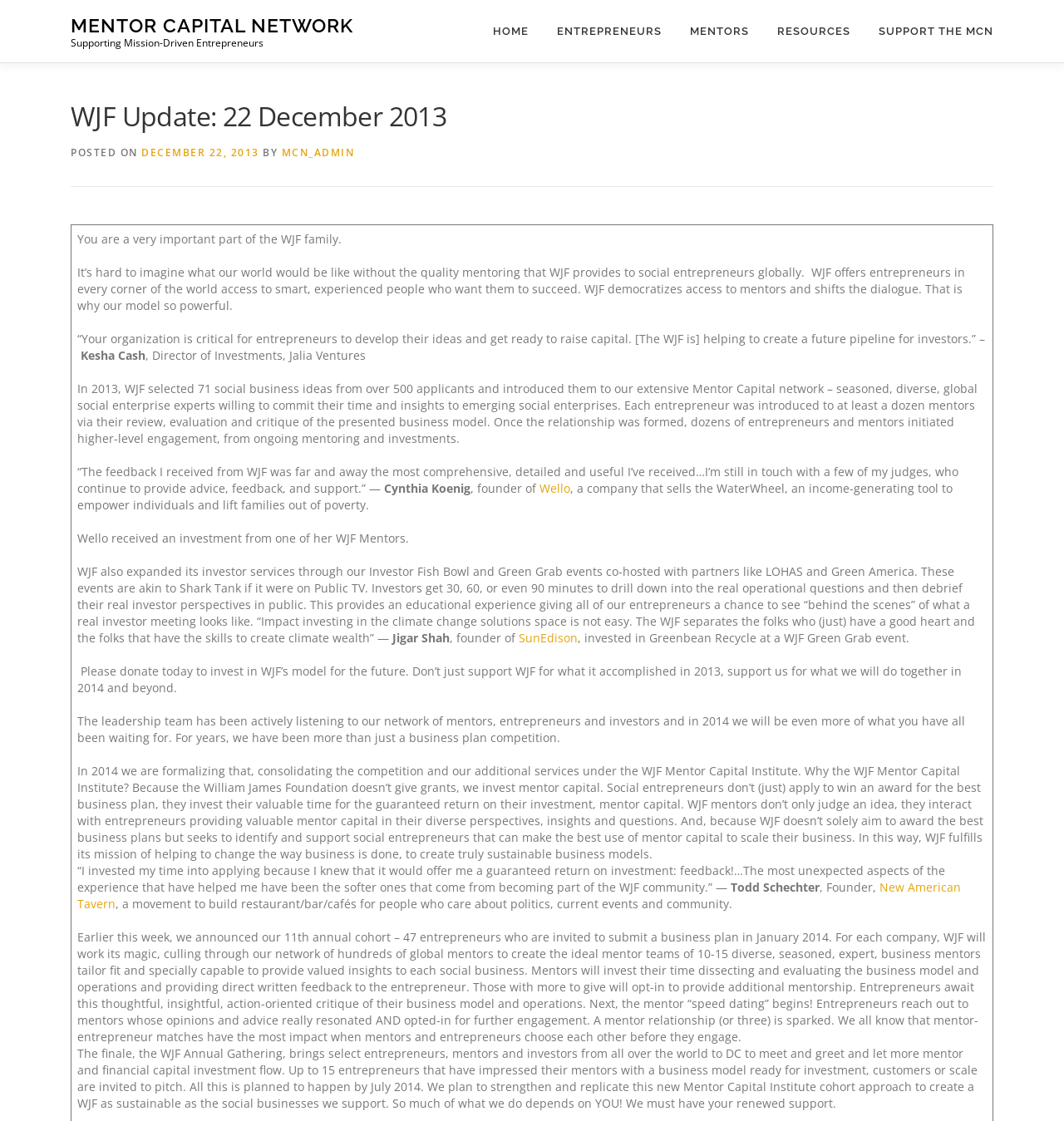Find the bounding box coordinates of the area to click in order to follow the instruction: "Click on HOME".

[0.45, 0.0, 0.51, 0.056]